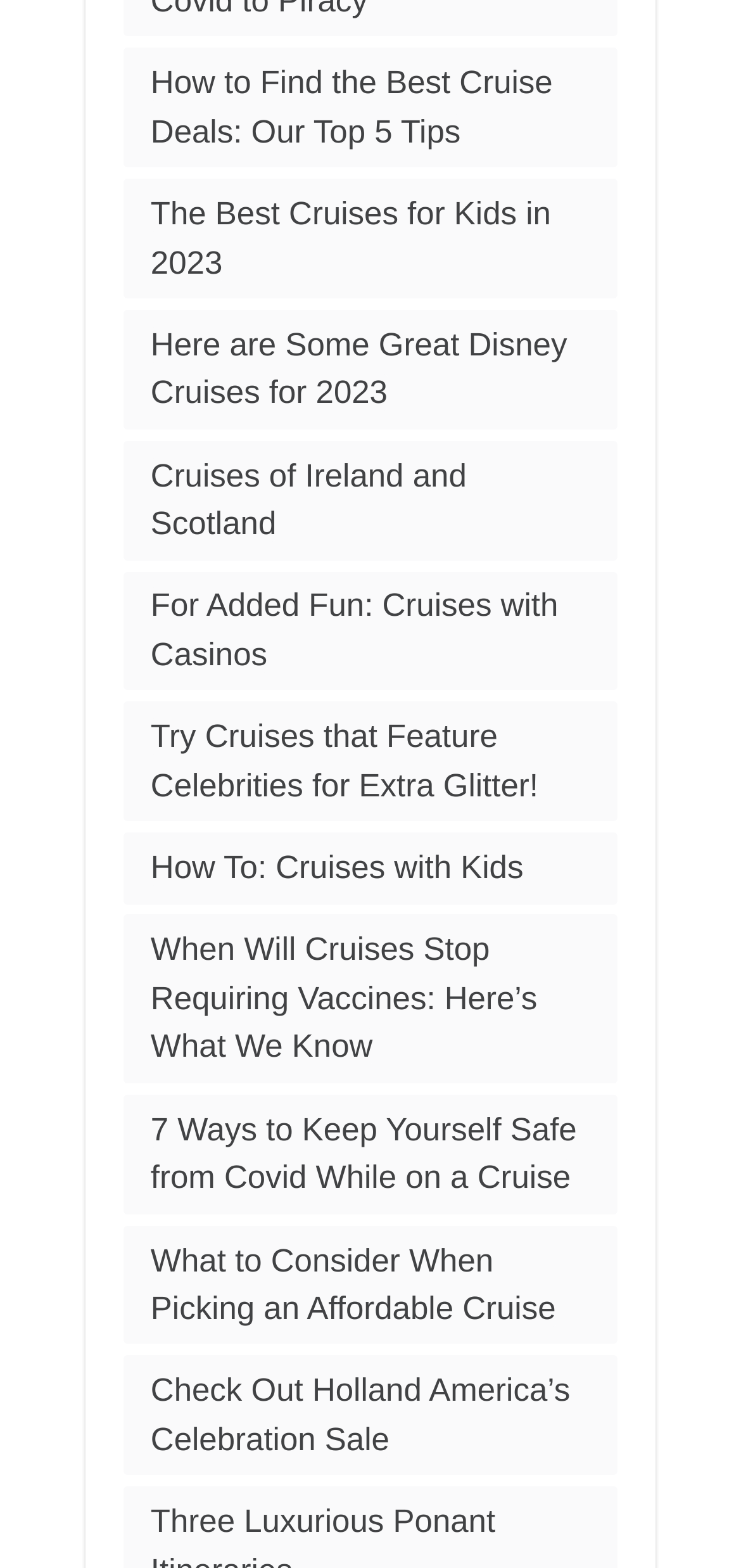Determine the bounding box coordinates of the clickable region to follow the instruction: "Check out cruises with casinos".

[0.203, 0.375, 0.753, 0.429]